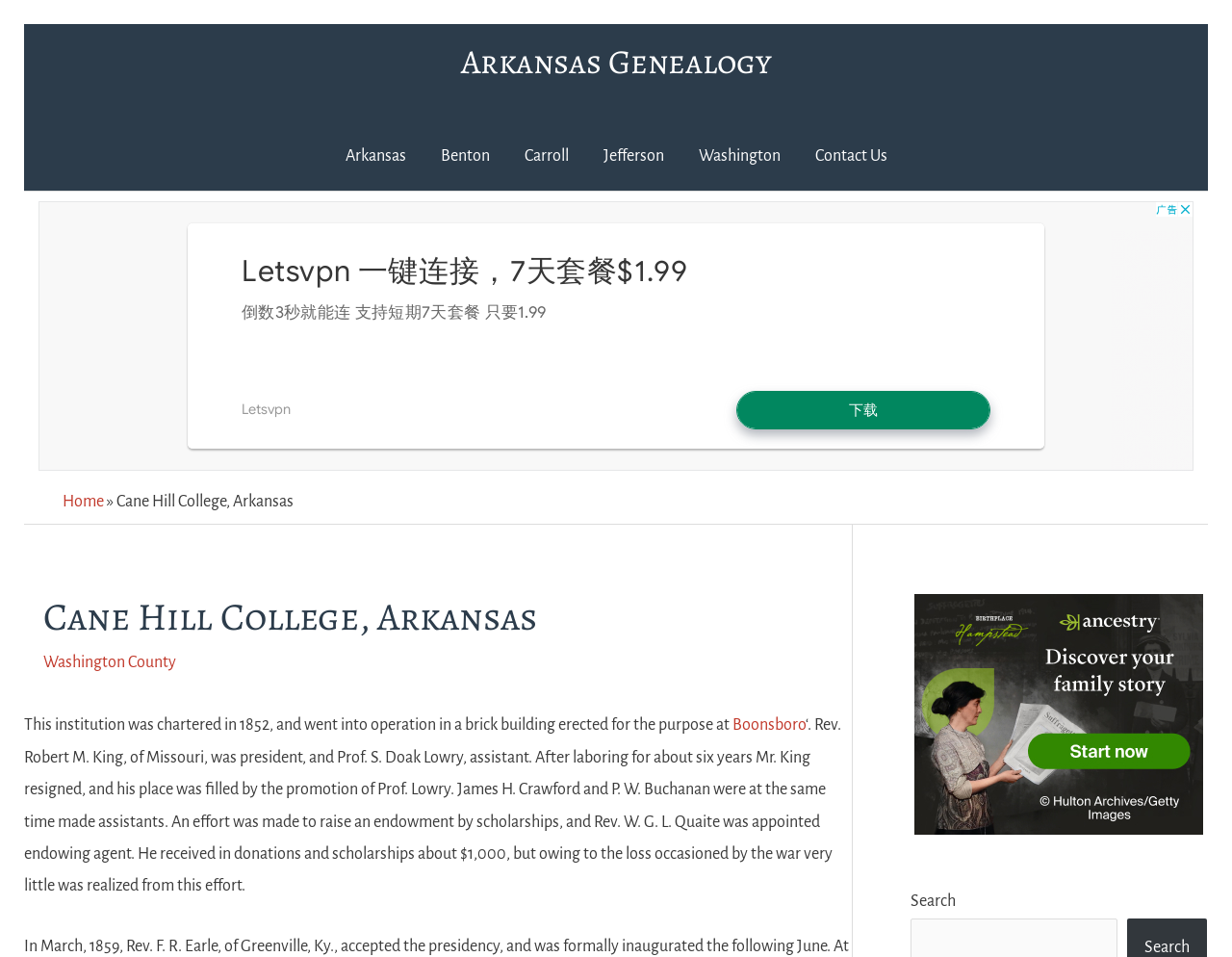Bounding box coordinates are specified in the format (top-left x, top-left y, bottom-right x, bottom-right y). All values are floating point numbers bounded between 0 and 1. Please provide the bounding box coordinate of the region this sentence describes: aria-label="Advertisement" name="aswift_1" title="Advertisement"

[0.031, 0.21, 0.969, 0.492]